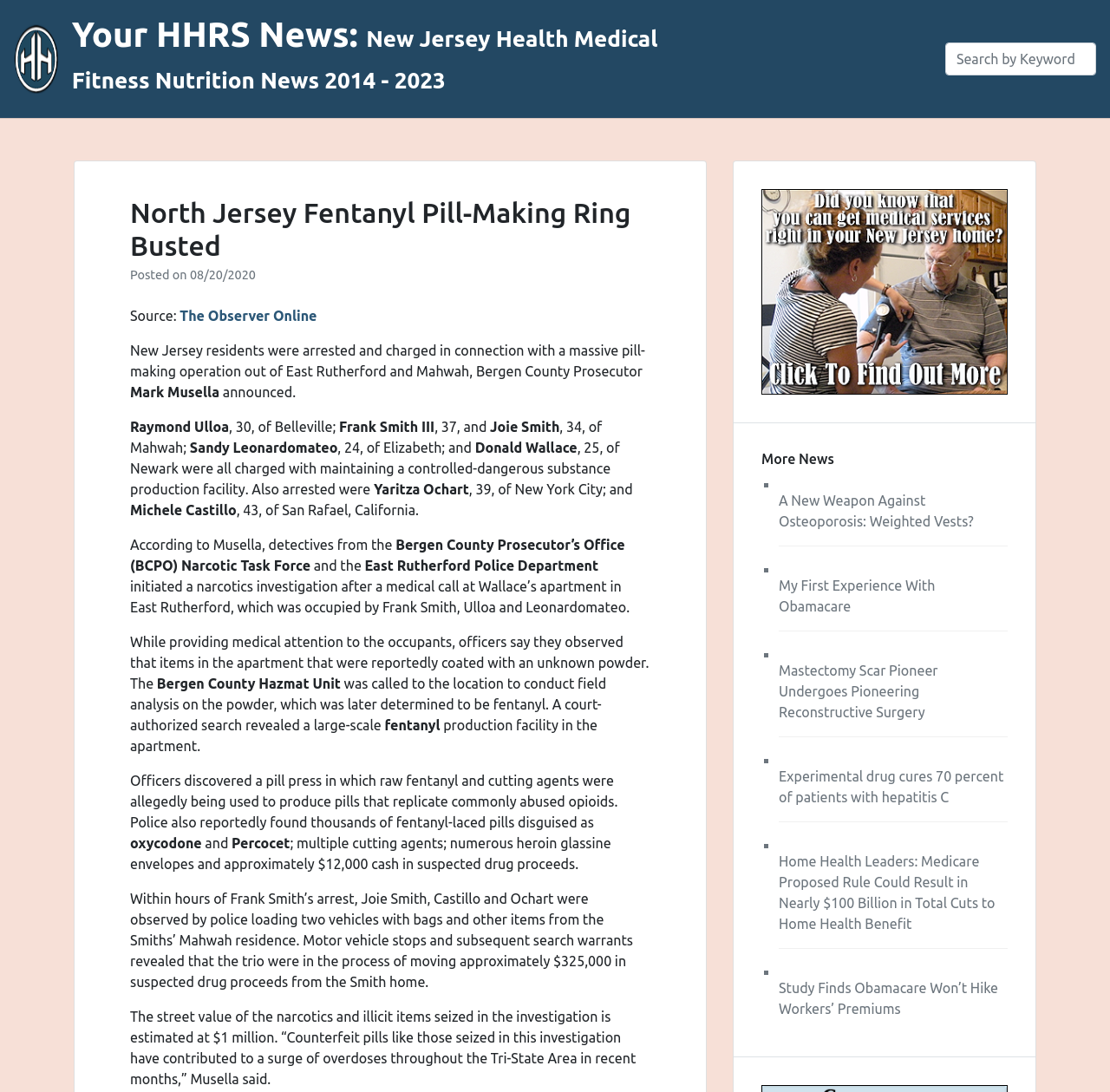How many people were arrested in connection with the pill-making operation?
Can you provide a detailed and comprehensive answer to the question?

I carefully read the article and counted the number of people mentioned as being arrested in connection with the pill-making operation. The names mentioned are Raymond Ulloa, Frank Smith III, Joie Smith, Sandy Leonardomateo, Donald Wallace, Yaritza Ochart, and Michele Castillo.